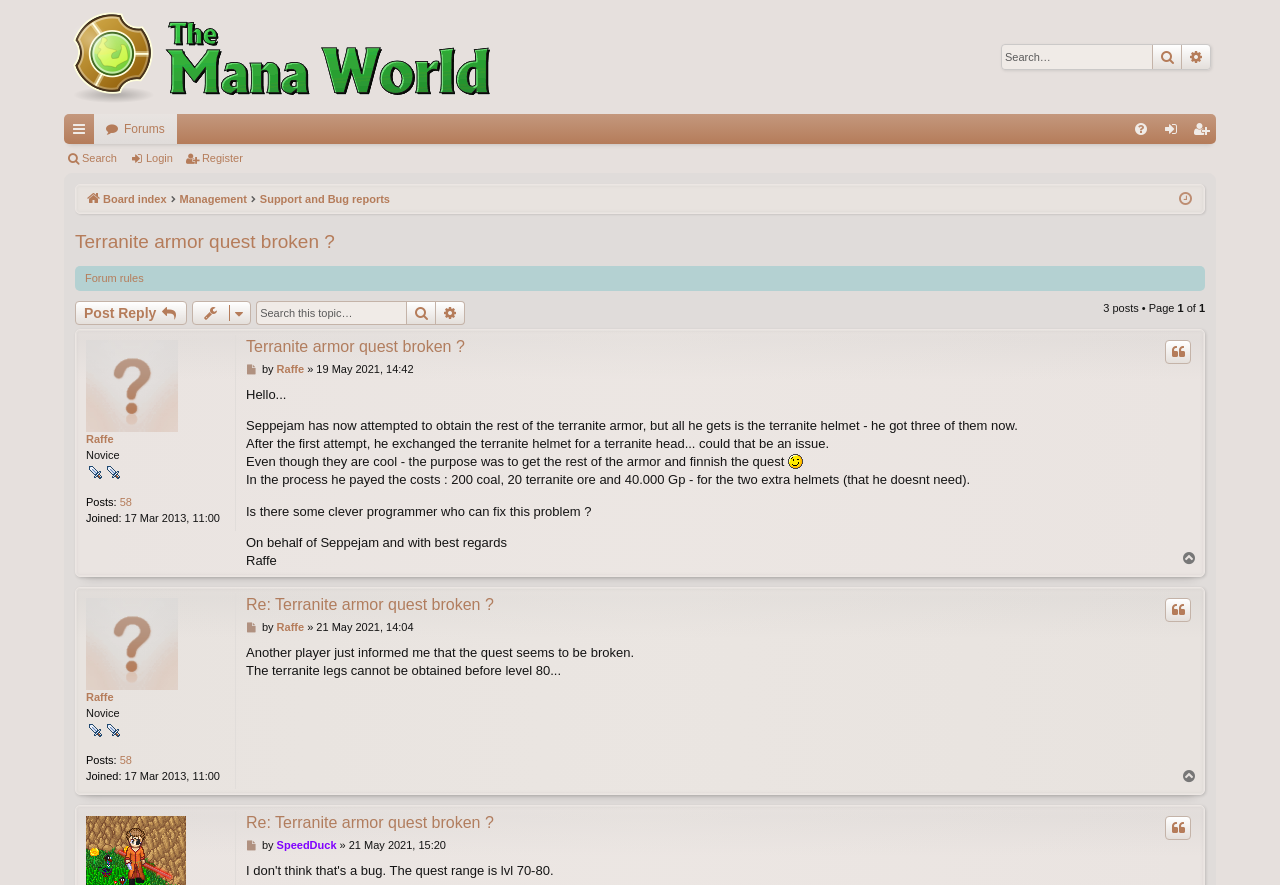Please identify the bounding box coordinates of the area that needs to be clicked to fulfill the following instruction: "Read about DAPHACO's news."

None